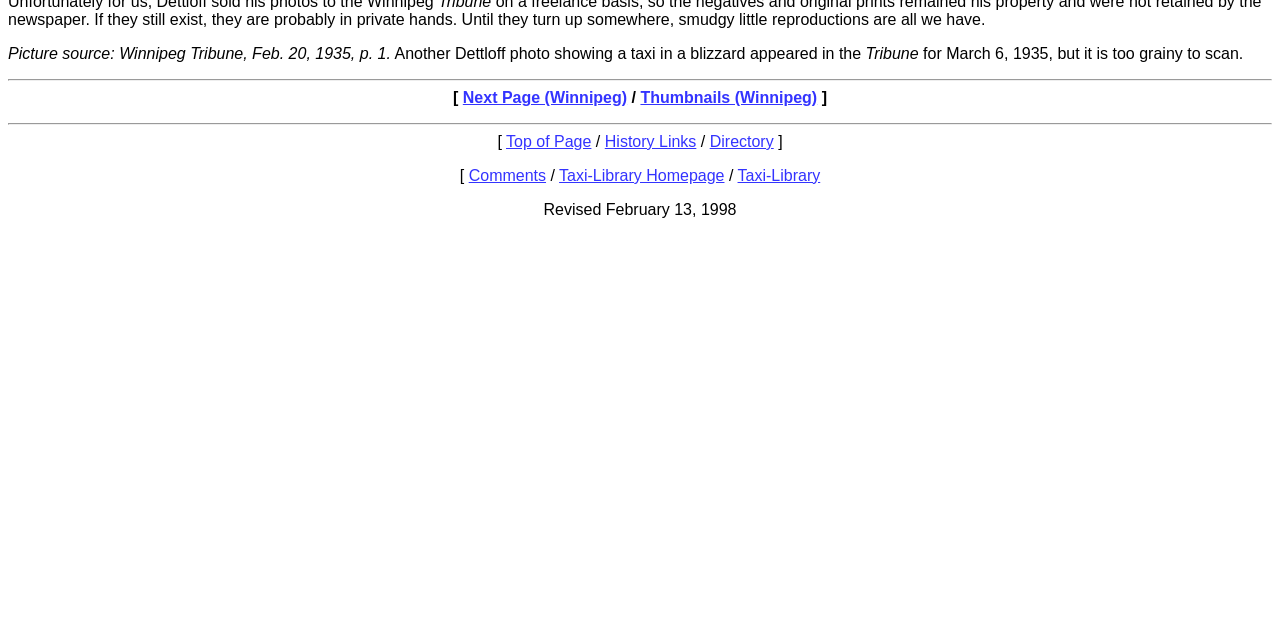From the element description Directory, predict the bounding box coordinates of the UI element. The coordinates must be specified in the format (top-left x, top-left y, bottom-right x, bottom-right y) and should be within the 0 to 1 range.

[0.554, 0.208, 0.604, 0.234]